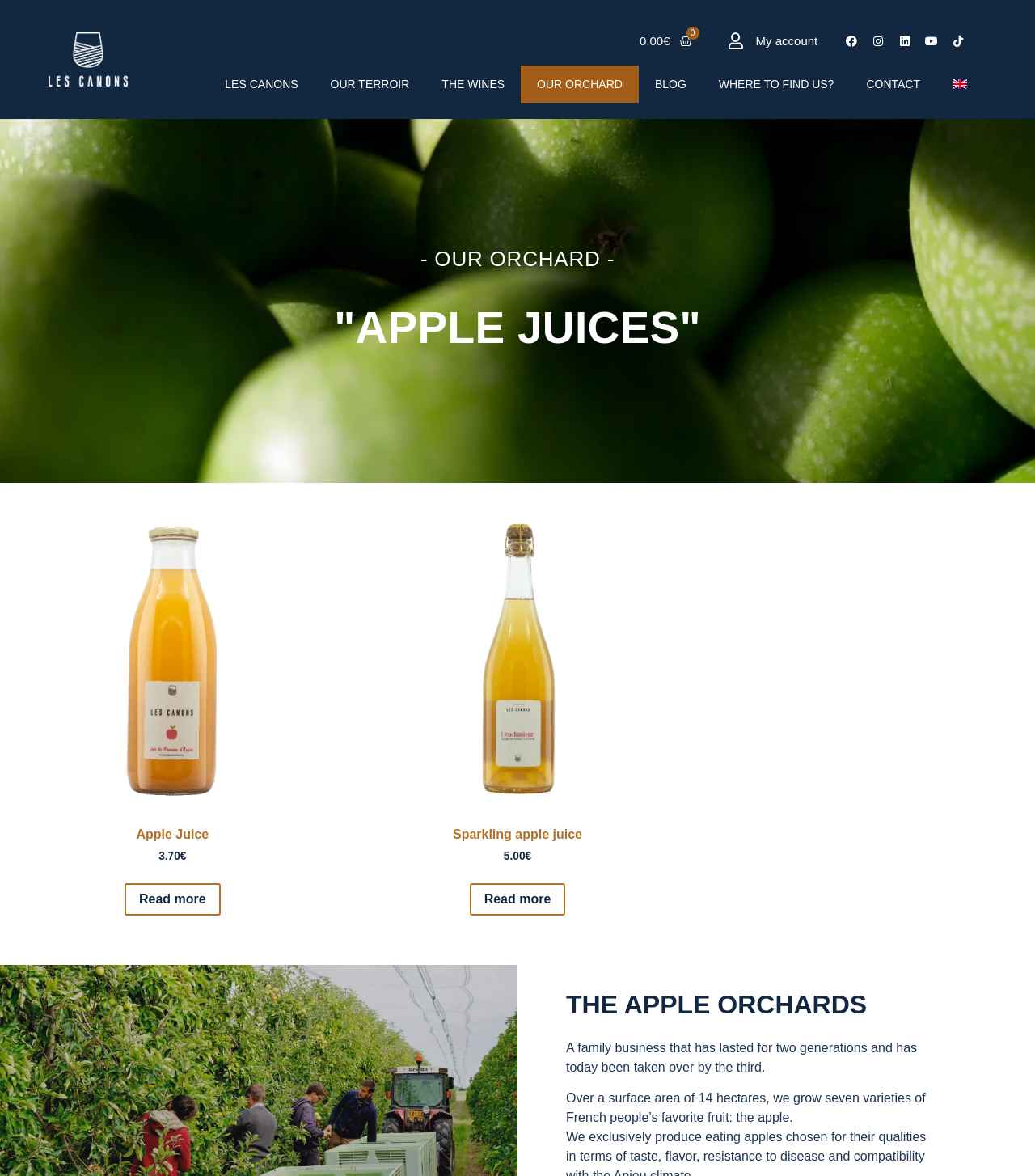Describe all the key features and sections of the webpage thoroughly.

This webpage is about Domaine Les Canons, a producer of 100% natural apple juice from Anjou. At the top left, there is a link to the homepage, followed by a cart icon with a price of 0.00€. On the top right, there are links to social media platforms, including Facebook, Instagram, LinkedIn, YouTube, and TikTok.

Below the social media links, there is a navigation menu with links to different sections of the website, including "LES CANONS", "OUR TERROIR", "THE WINES", "OUR ORCHARD", "BLOG", "WHERE TO FIND US?", and "CONTACT". The language can be switched to English on the top right.

The main content of the webpage is about the orchard, with a heading that reads "- OUR ORCHARD -" followed by a subheading that says '"APPLE JUICES"'. There are two products listed: "Apple Juice" priced at 3.70€ and "Sparkling apple juice" priced at 5.00€. Each product has a "Read more" link below it.

Further down, there is a section about the apple orchards, with a heading that reads "THE APPLE ORCHARDS". This section contains two paragraphs of text, describing the family business and the varieties of apples grown on the 14-hectare surface area.